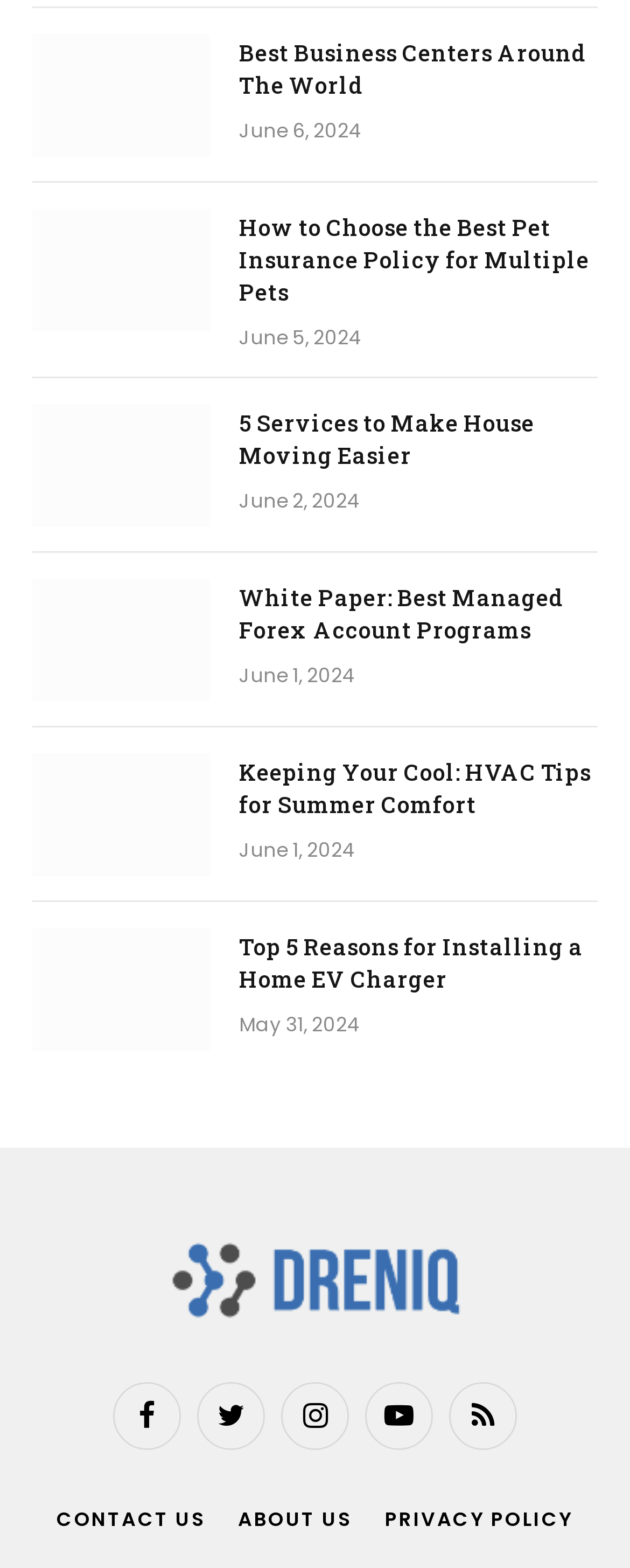Please specify the bounding box coordinates of the area that should be clicked to accomplish the following instruction: "View article about How to Choose the Best Pet Insurance Policy for Multiple Pets". The coordinates should consist of four float numbers between 0 and 1, i.e., [left, top, right, bottom].

[0.051, 0.133, 0.333, 0.211]